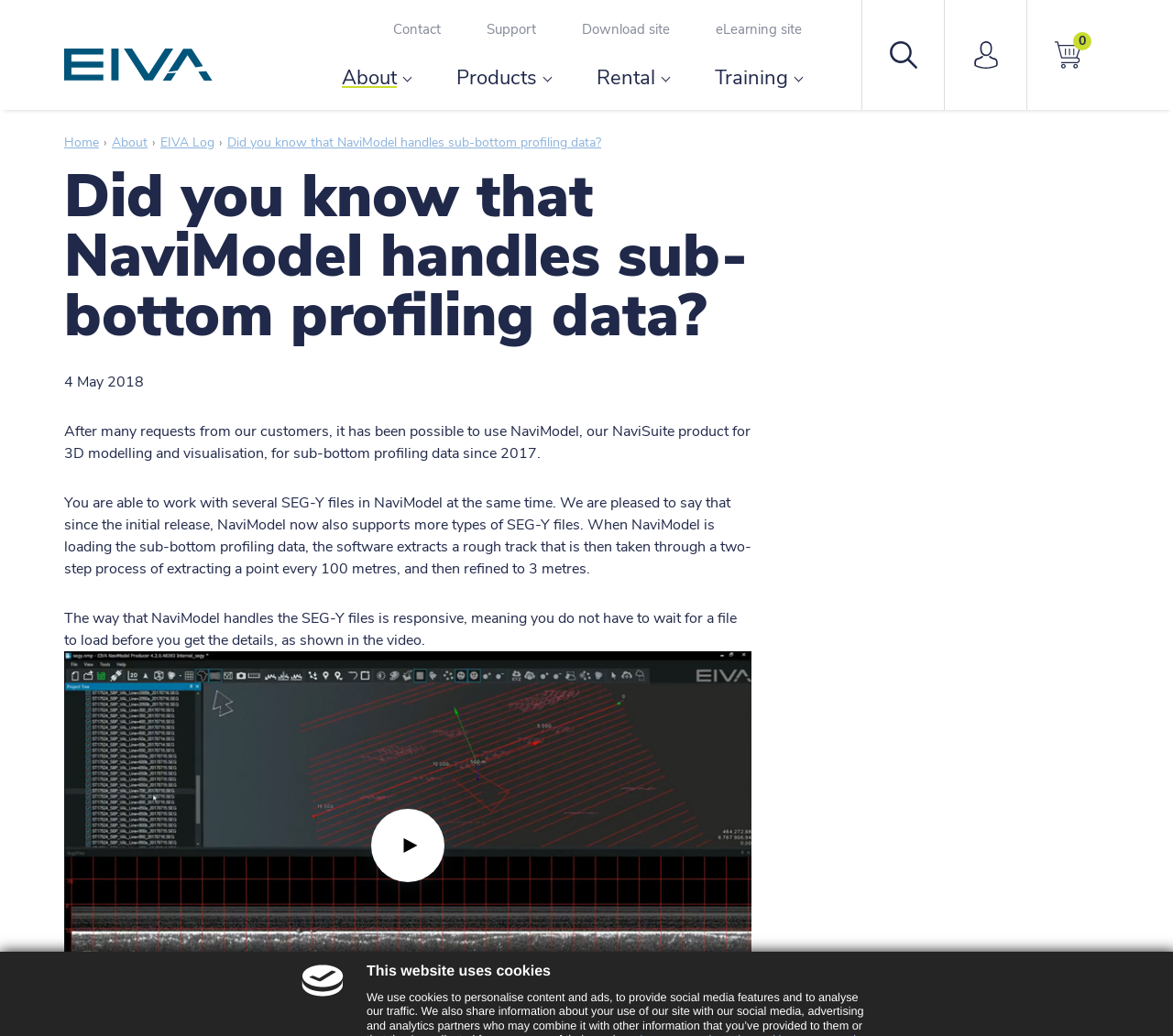Determine the bounding box coordinates in the format (top-left x, top-left y, bottom-right x, bottom-right y). Ensure all values are floating point numbers between 0 and 1. Identify the bounding box of the UI element described by: eLearning site

[0.61, 0.019, 0.684, 0.037]